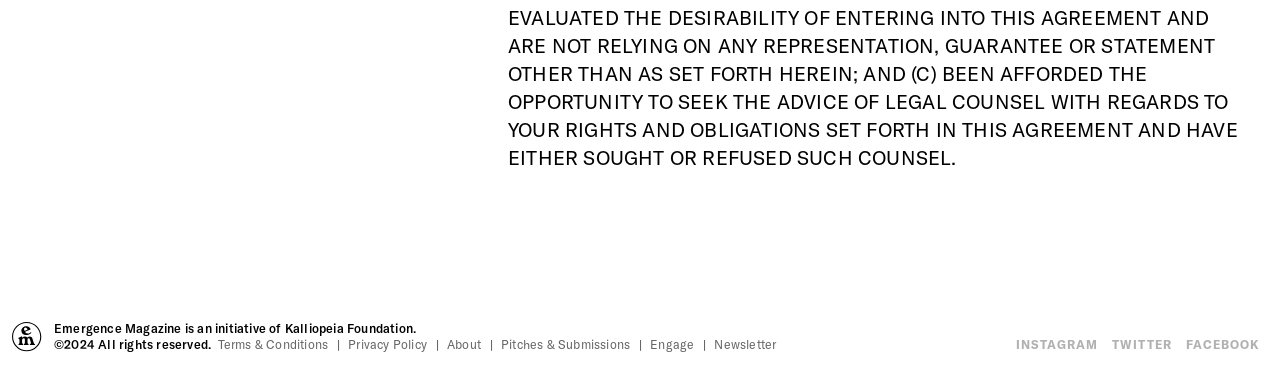What are the available sections for engagement?
We need a detailed and meticulous answer to the question.

By examining the footer section, I found four links with the text 'About', 'Pitches & Submissions', 'Engage', and 'Newsletter', which suggests that these are the available sections for engagement on the webpage.